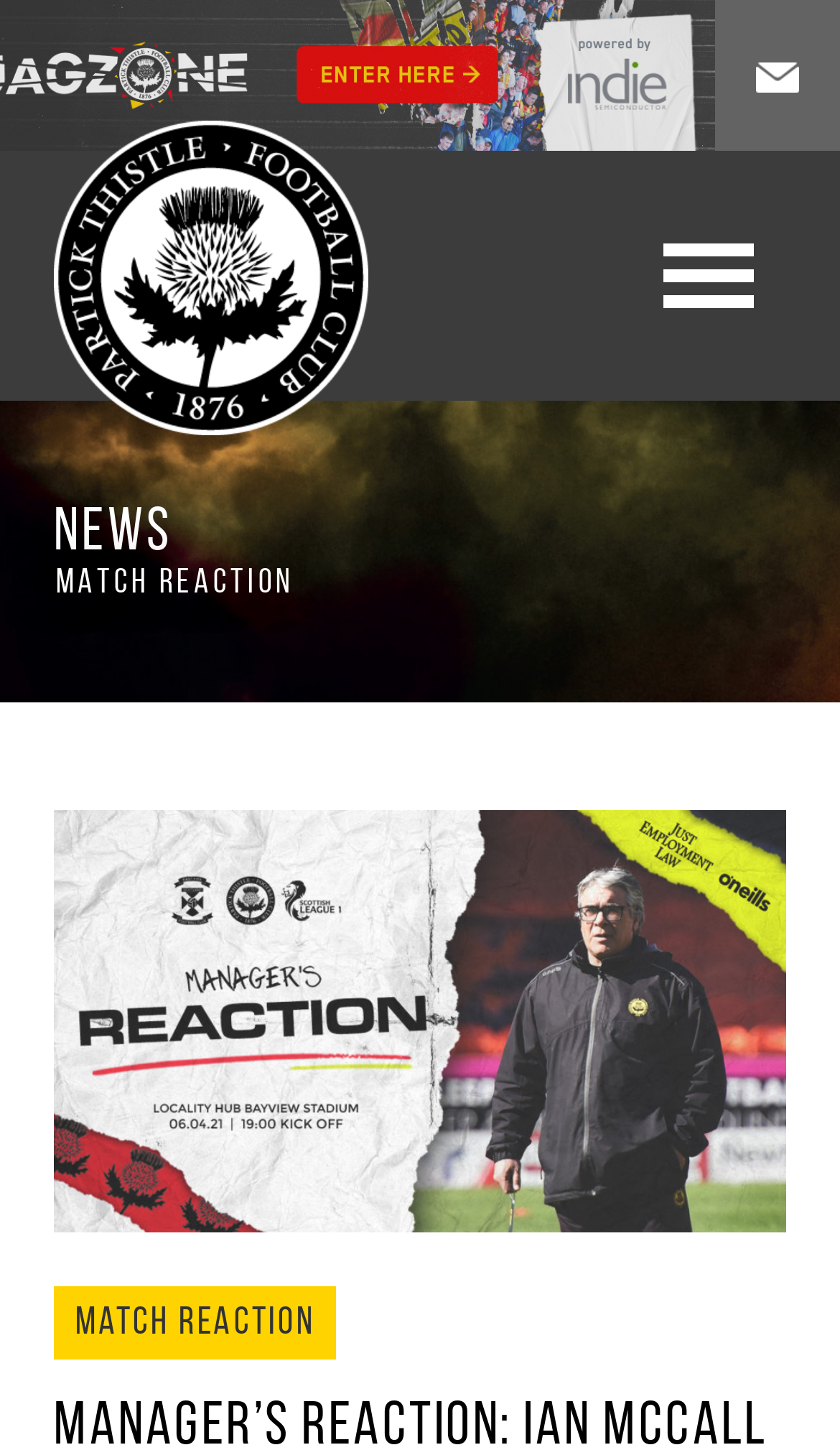Determine the bounding box for the UI element described here: "title="Enter the JAGZONE"".

[0.0, 0.0, 0.85, 0.104]